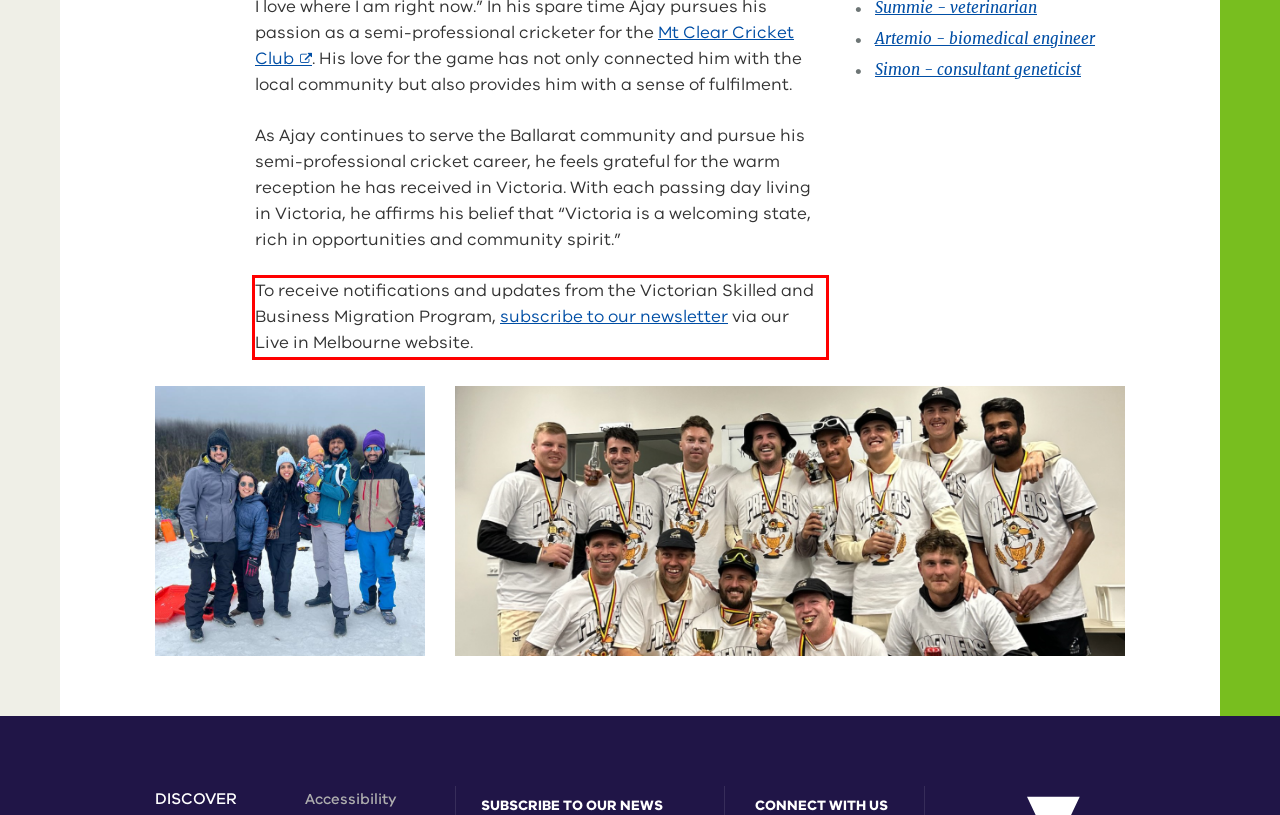Please perform OCR on the text content within the red bounding box that is highlighted in the provided webpage screenshot.

To receive notifications and updates from the Victorian Skilled and Business Migration Program, subscribe to our newsletter via our Live in Melbourne website.